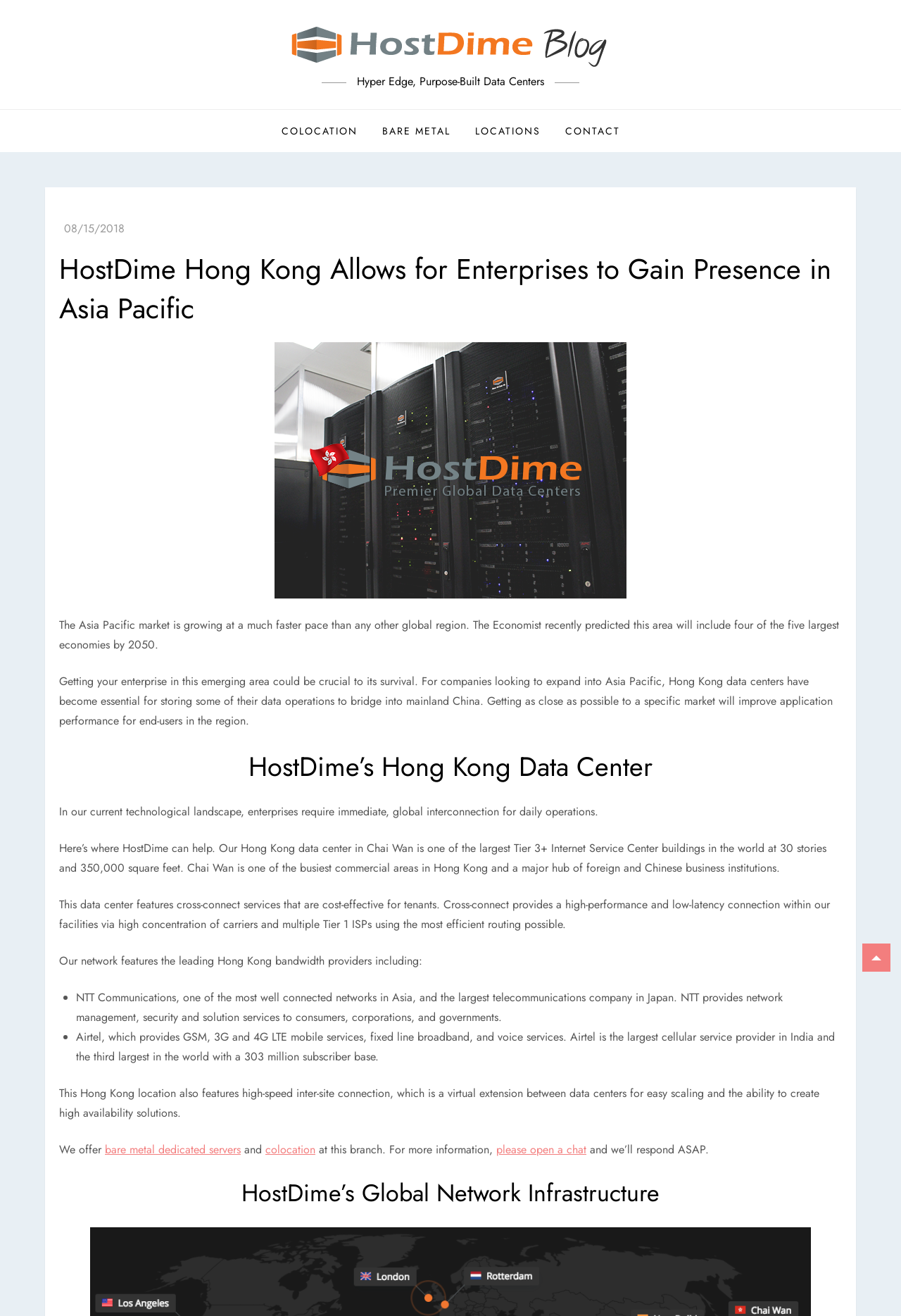What is the purpose of cross-connect services?
Offer a detailed and full explanation in response to the question.

According to the webpage, cross-connect services are cost-effective for tenants and provide a high-performance and low-latency connection within the facilities via high concentration of carriers and multiple Tier 1 ISPs using the most efficient routing possible.